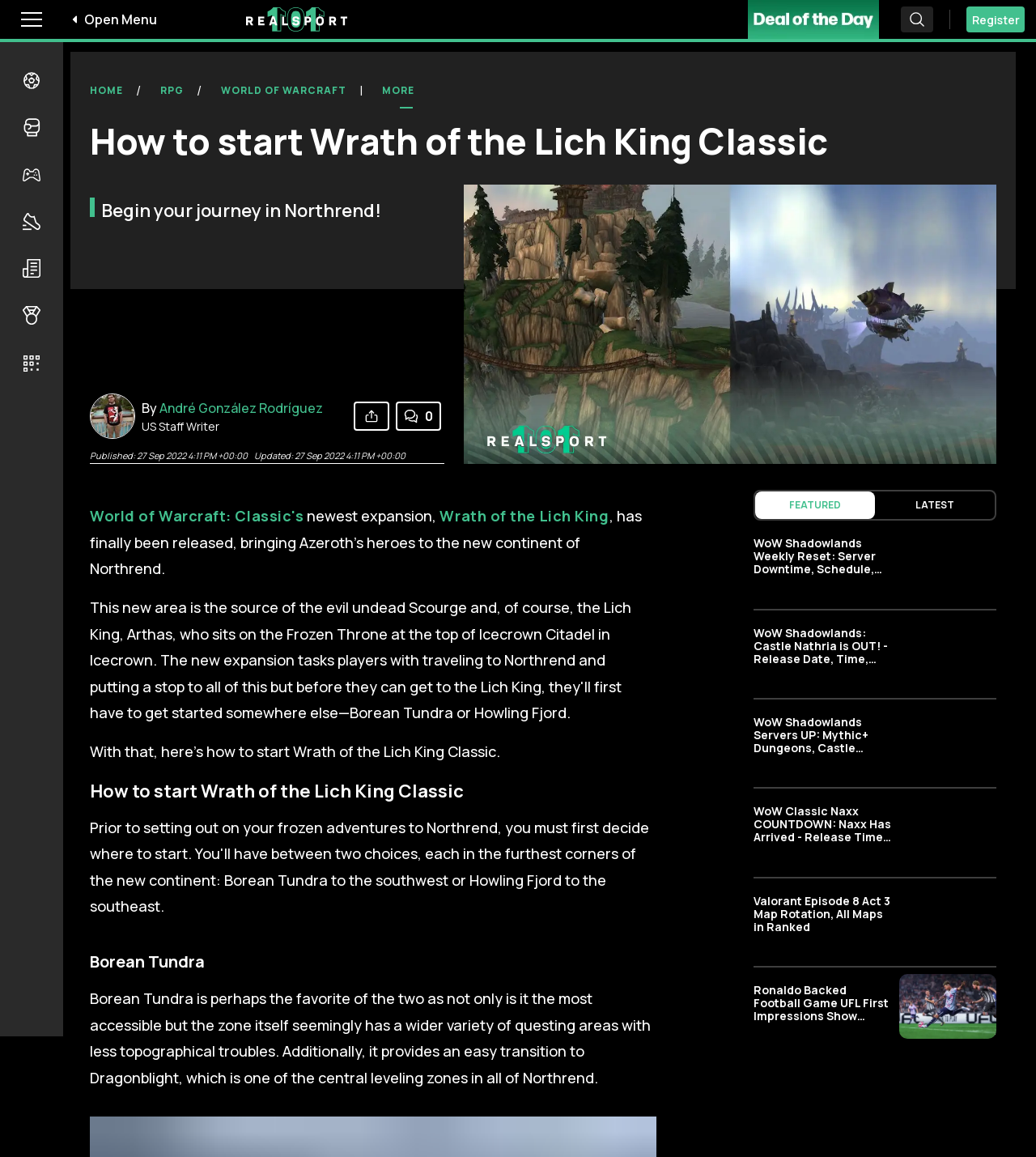Given the element description: "marc.shapiro (at) nullacm.org", predict the bounding box coordinates of this UI element. The coordinates must be four float numbers between 0 and 1, given as [left, top, right, bottom].

None